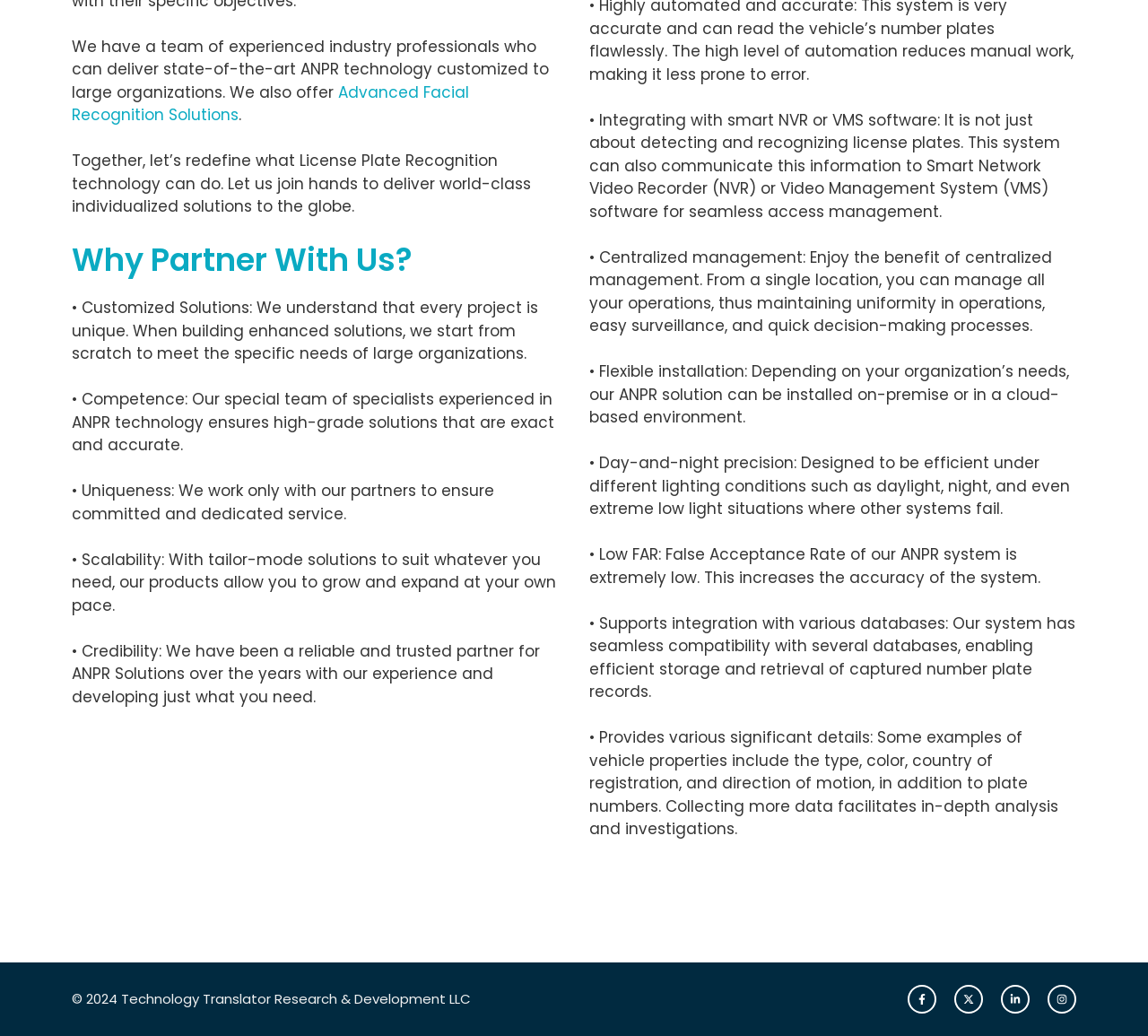Predict the bounding box for the UI component with the following description: "Advanced Facial Recognition Solutions".

[0.062, 0.079, 0.409, 0.121]